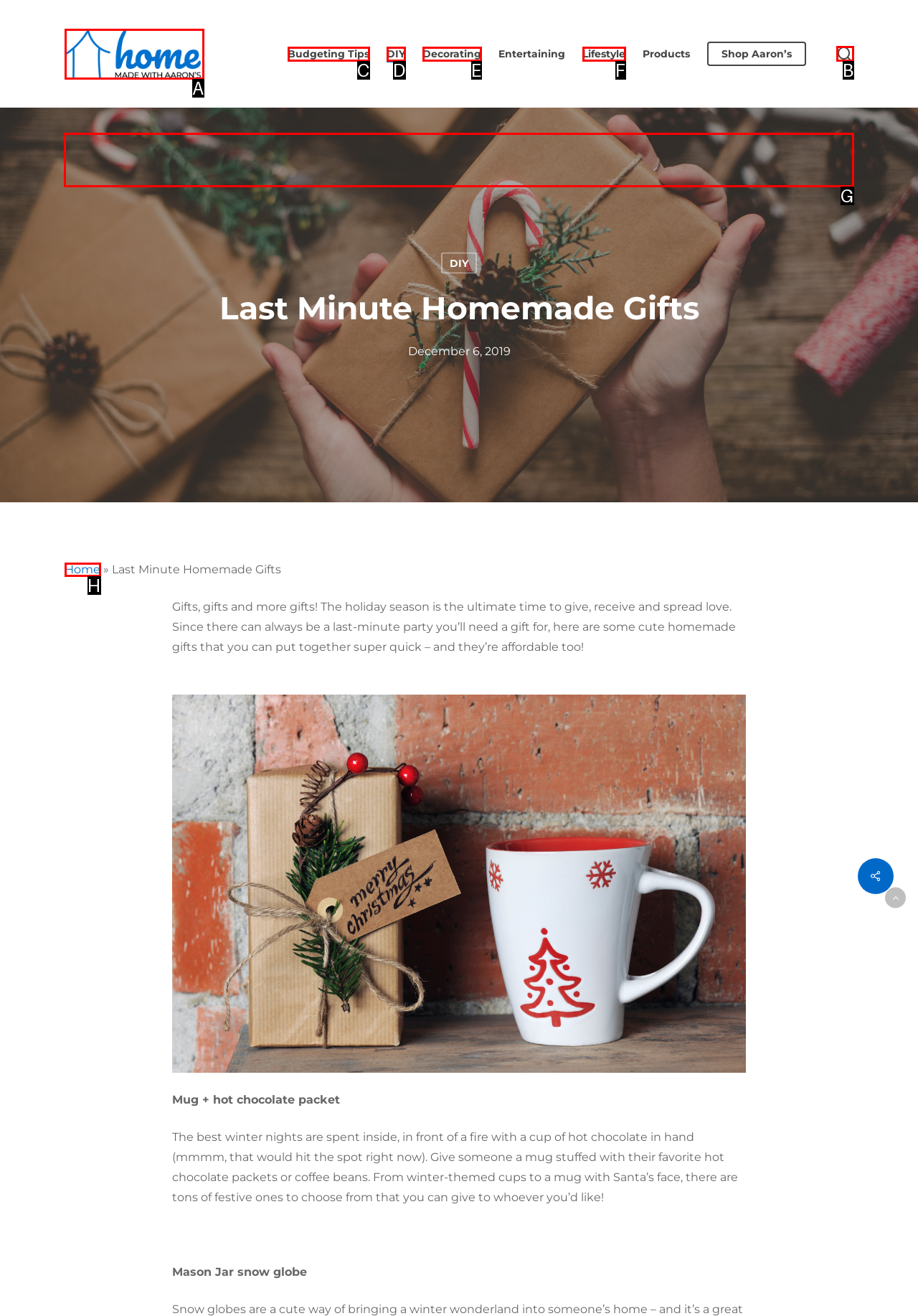Determine which option you need to click to execute the following task: Search for something. Provide your answer as a single letter.

G